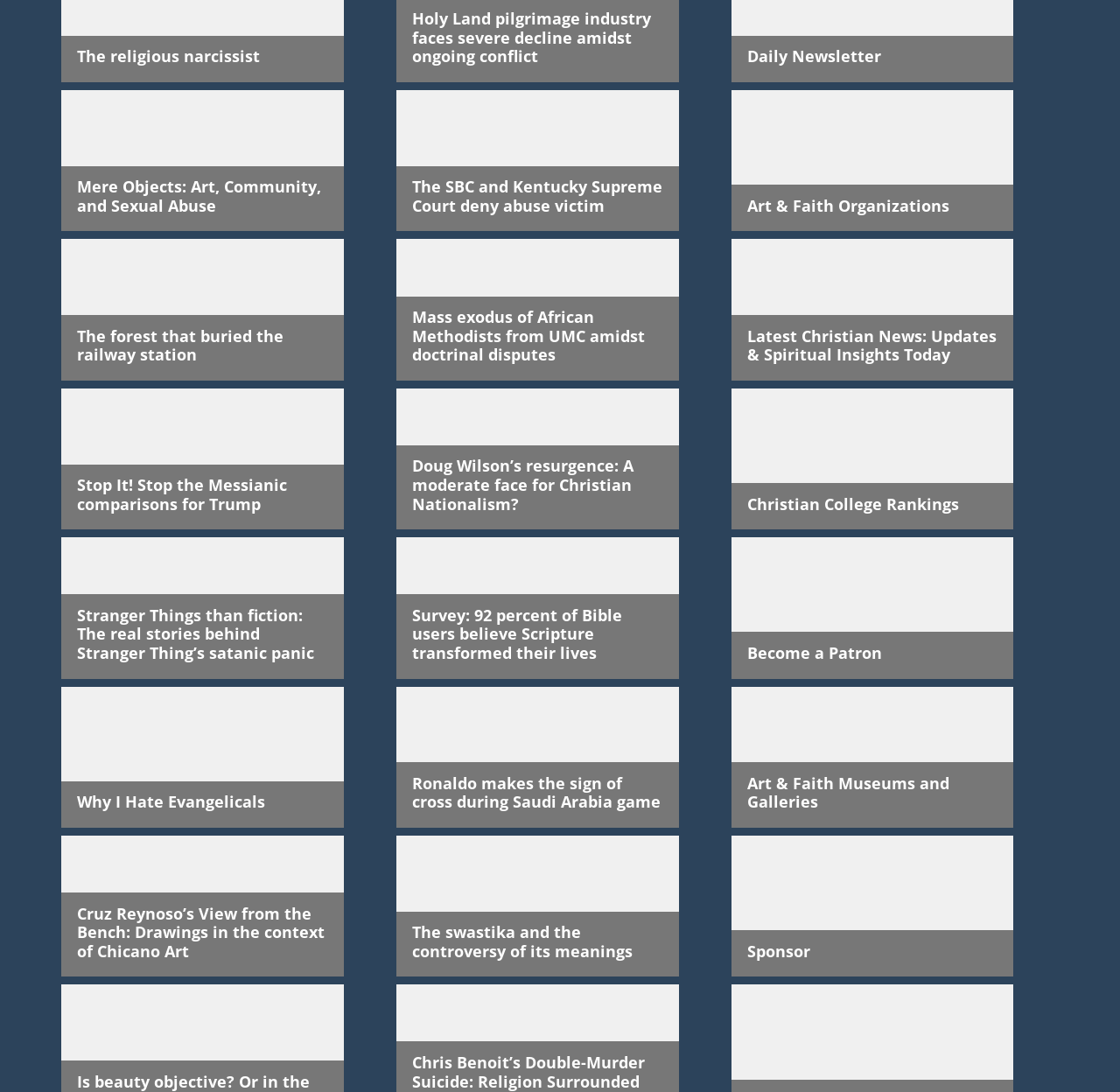Please identify the bounding box coordinates of the area that needs to be clicked to follow this instruction: "Explore the Art & Faith Organizations".

[0.667, 0.18, 0.891, 0.197]